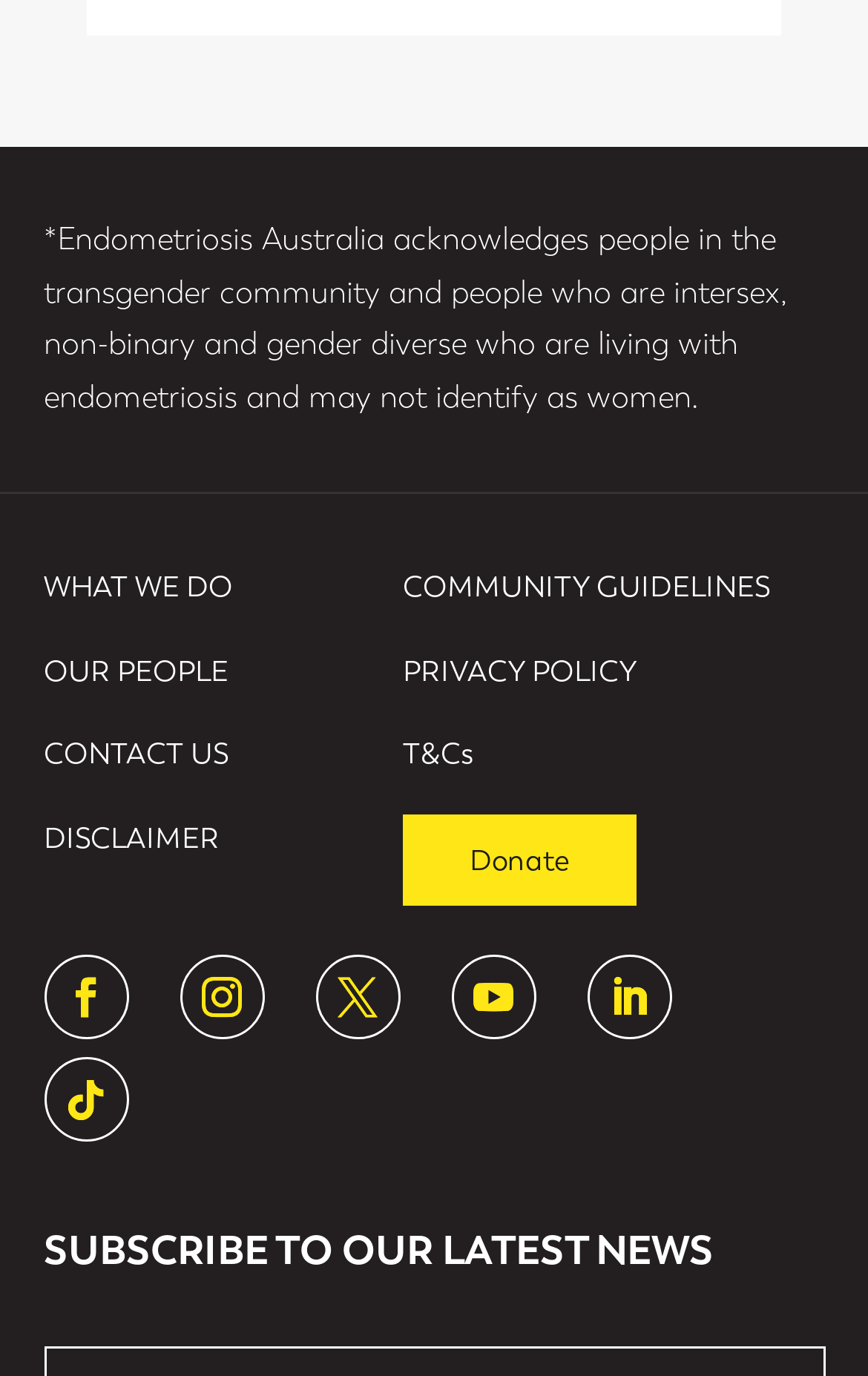How many main navigation links are present?
Using the screenshot, give a one-word or short phrase answer.

4